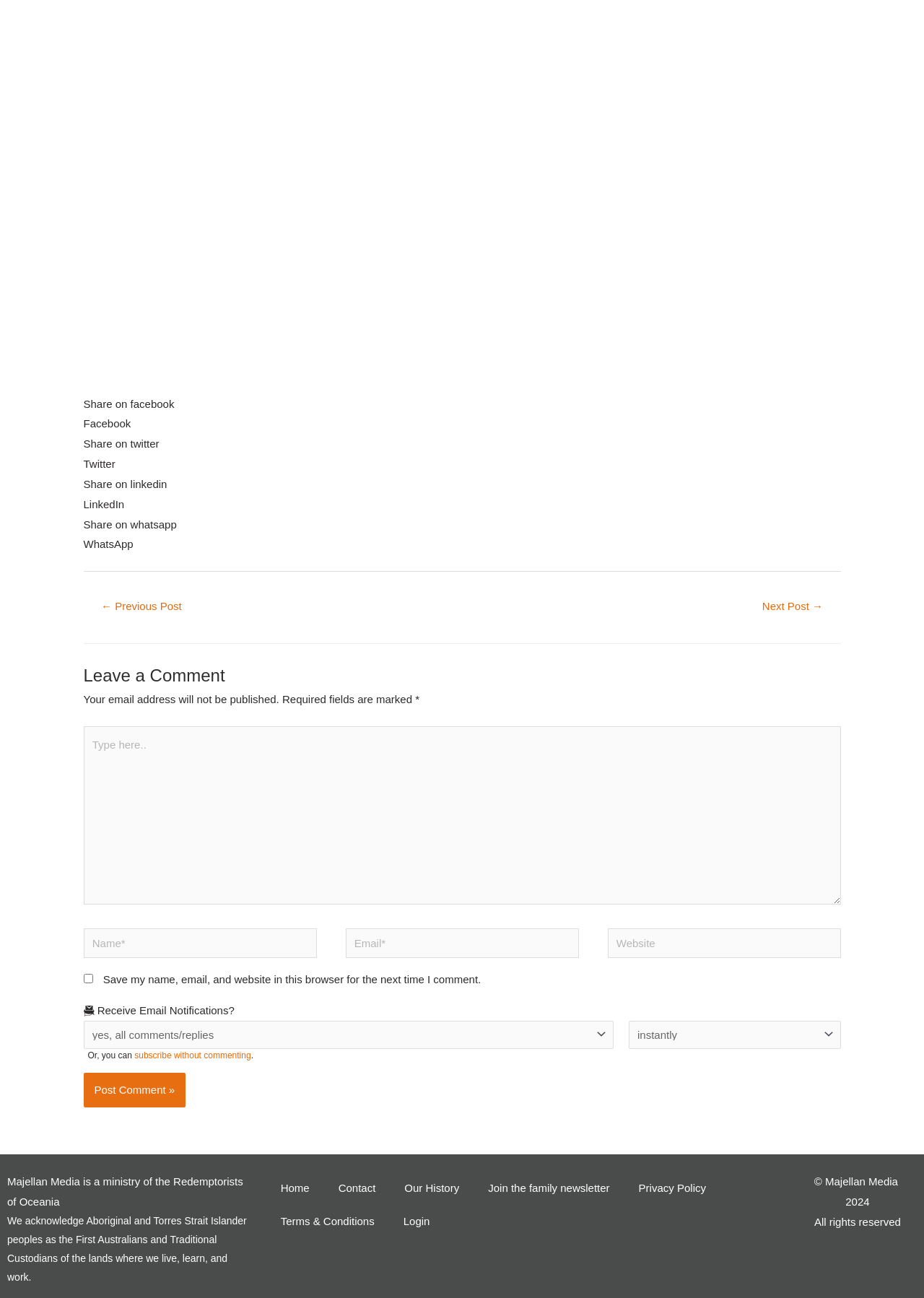Identify the bounding box coordinates of the section to be clicked to complete the task described by the following instruction: "Type here..". The coordinates should be four float numbers between 0 and 1, formatted as [left, top, right, bottom].

[0.09, 0.559, 0.91, 0.697]